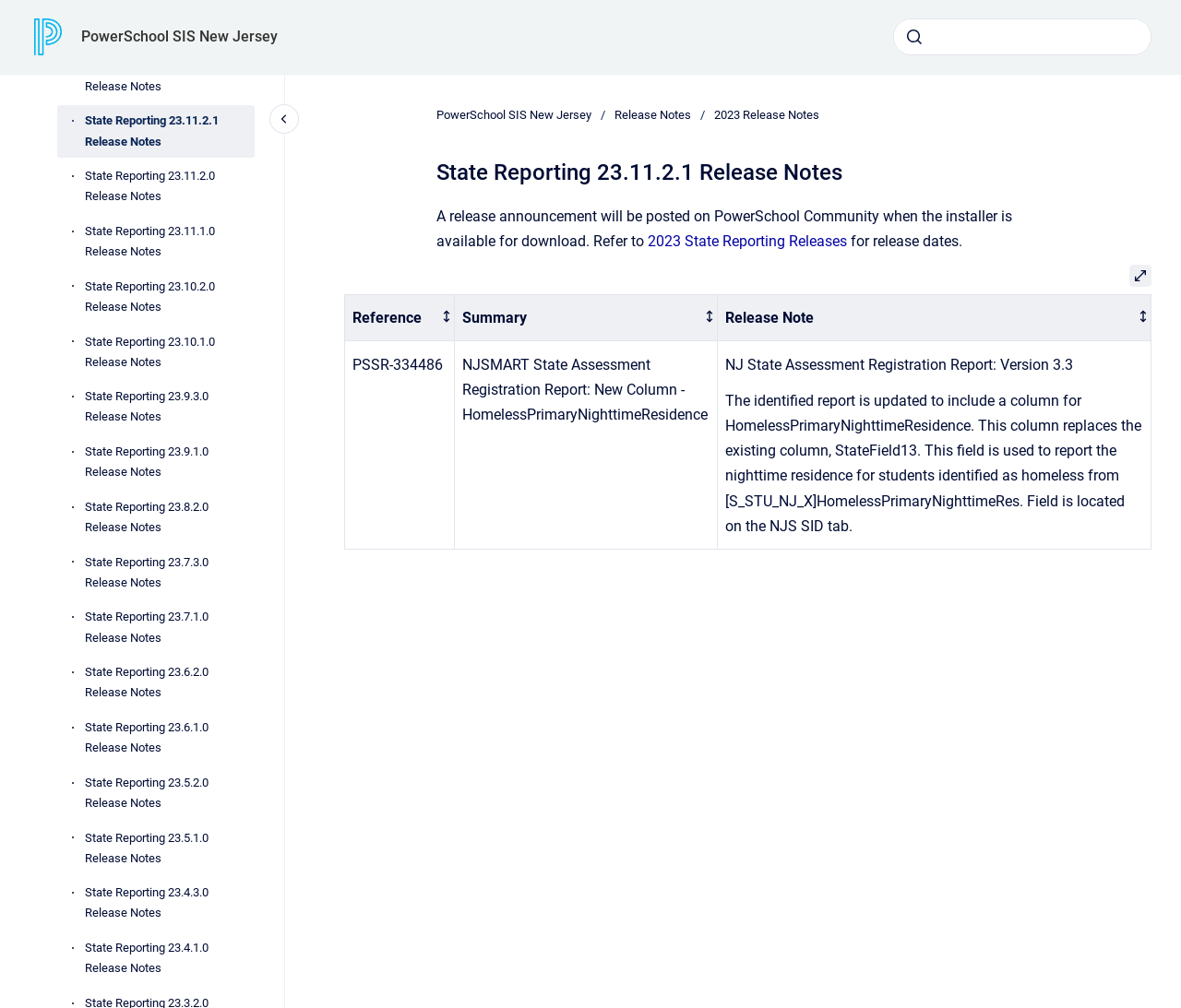Determine the bounding box coordinates of the target area to click to execute the following instruction: "Read the article about Antminer vs Foundry."

None